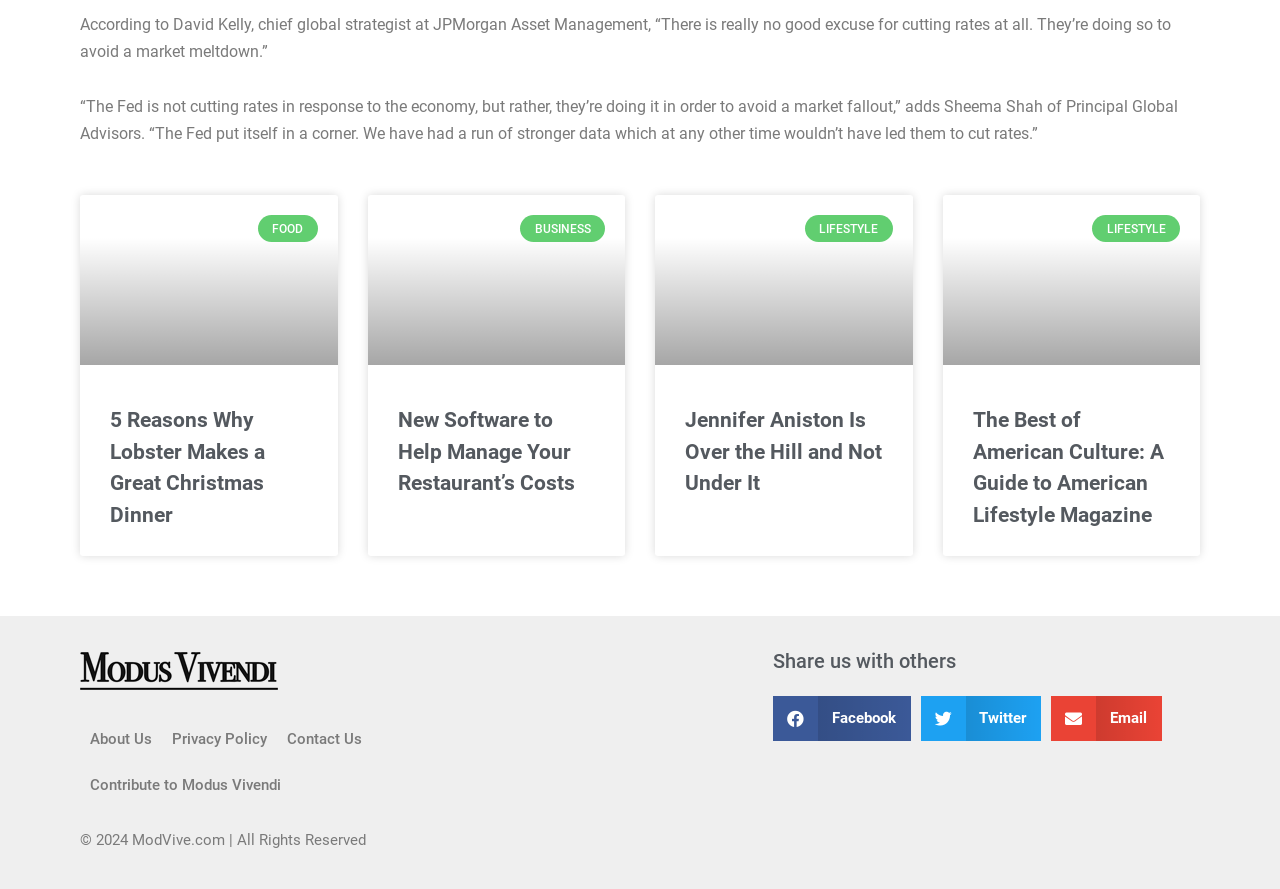Kindly determine the bounding box coordinates for the area that needs to be clicked to execute this instruction: "Click the 'Winter Lobster Season is the Better Lobster Season' link".

[0.062, 0.22, 0.264, 0.411]